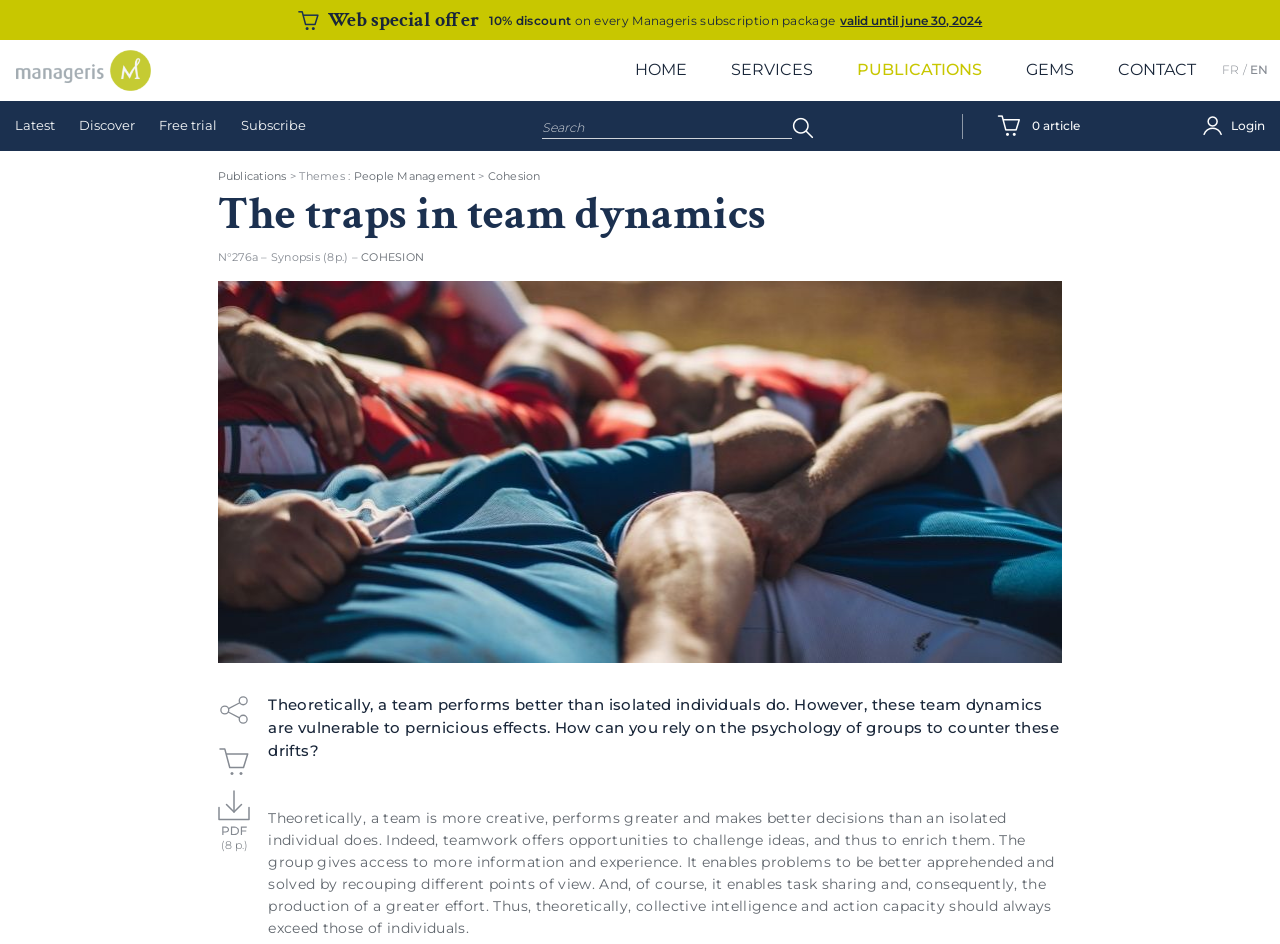Please find the bounding box coordinates of the clickable region needed to complete the following instruction: "Click on the 'HOME' link". The bounding box coordinates must consist of four float numbers between 0 and 1, i.e., [left, top, right, bottom].

[0.48, 0.047, 0.552, 0.102]